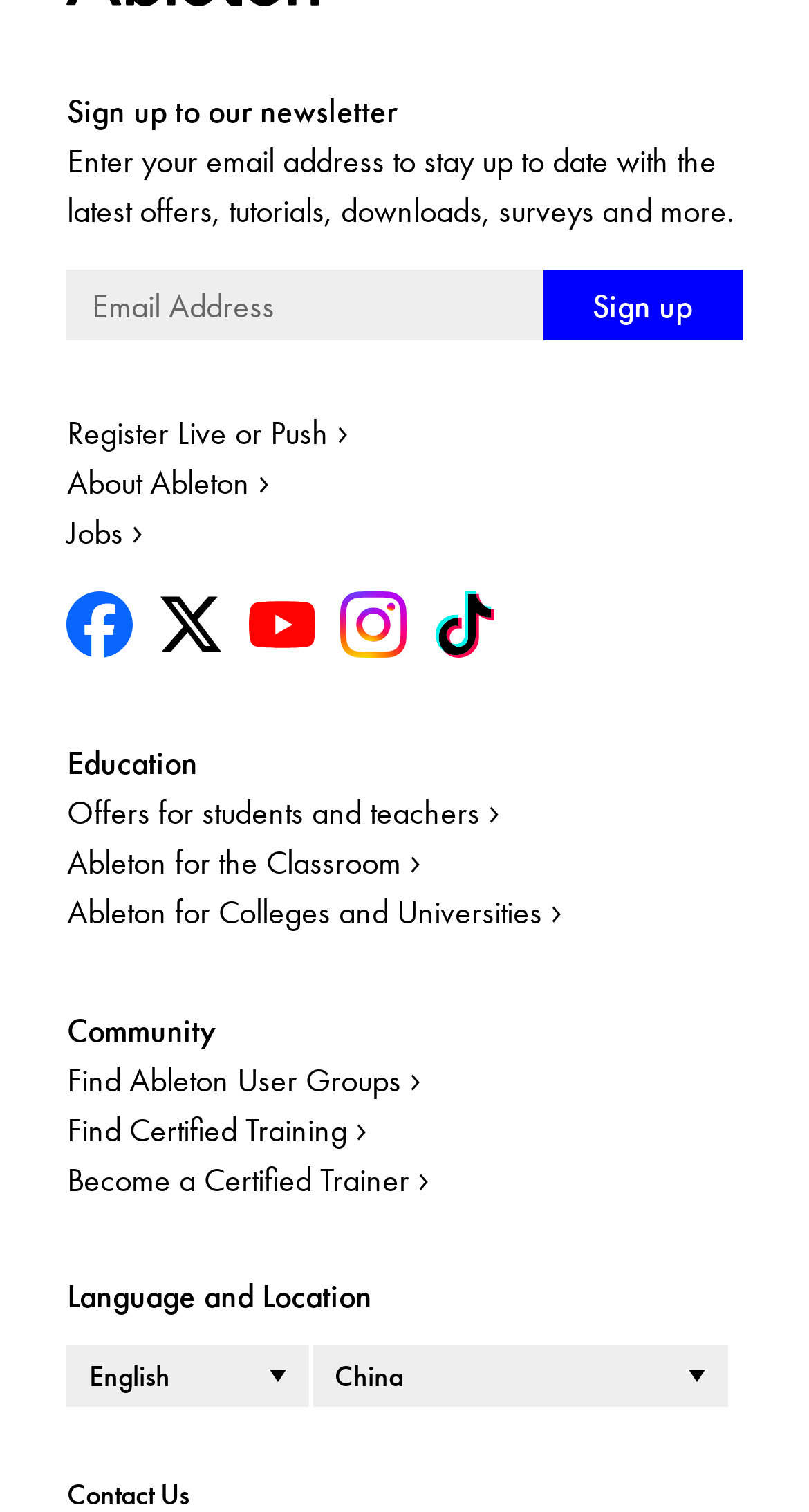Determine the bounding box coordinates of the clickable area required to perform the following instruction: "Sign up to the newsletter". The coordinates should be represented as four float numbers between 0 and 1: [left, top, right, bottom].

[0.083, 0.179, 0.671, 0.225]